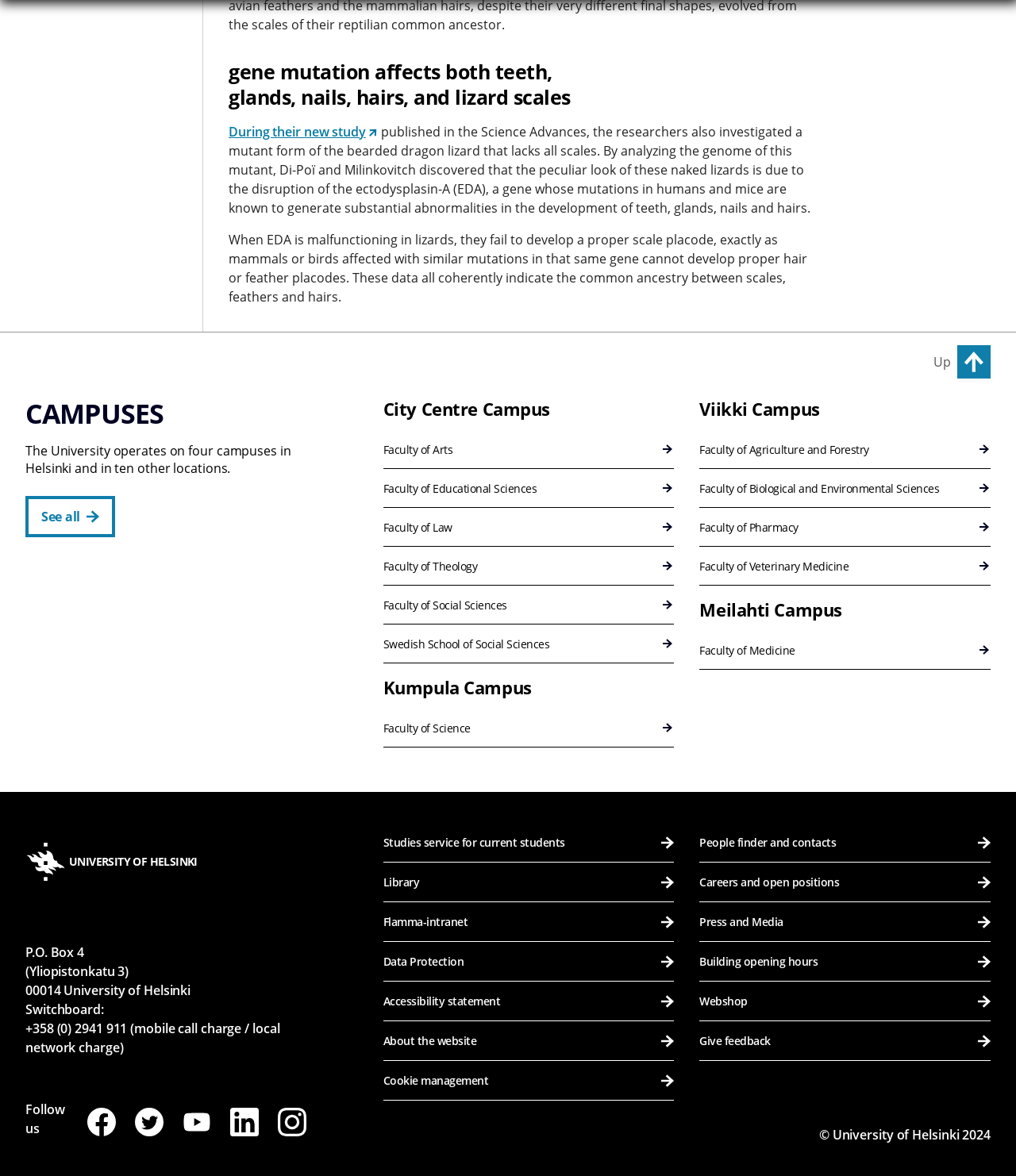Using the description: "Faculty of Agriculture and Forestry", identify the bounding box of the corresponding UI element in the screenshot.

[0.689, 0.366, 0.975, 0.399]